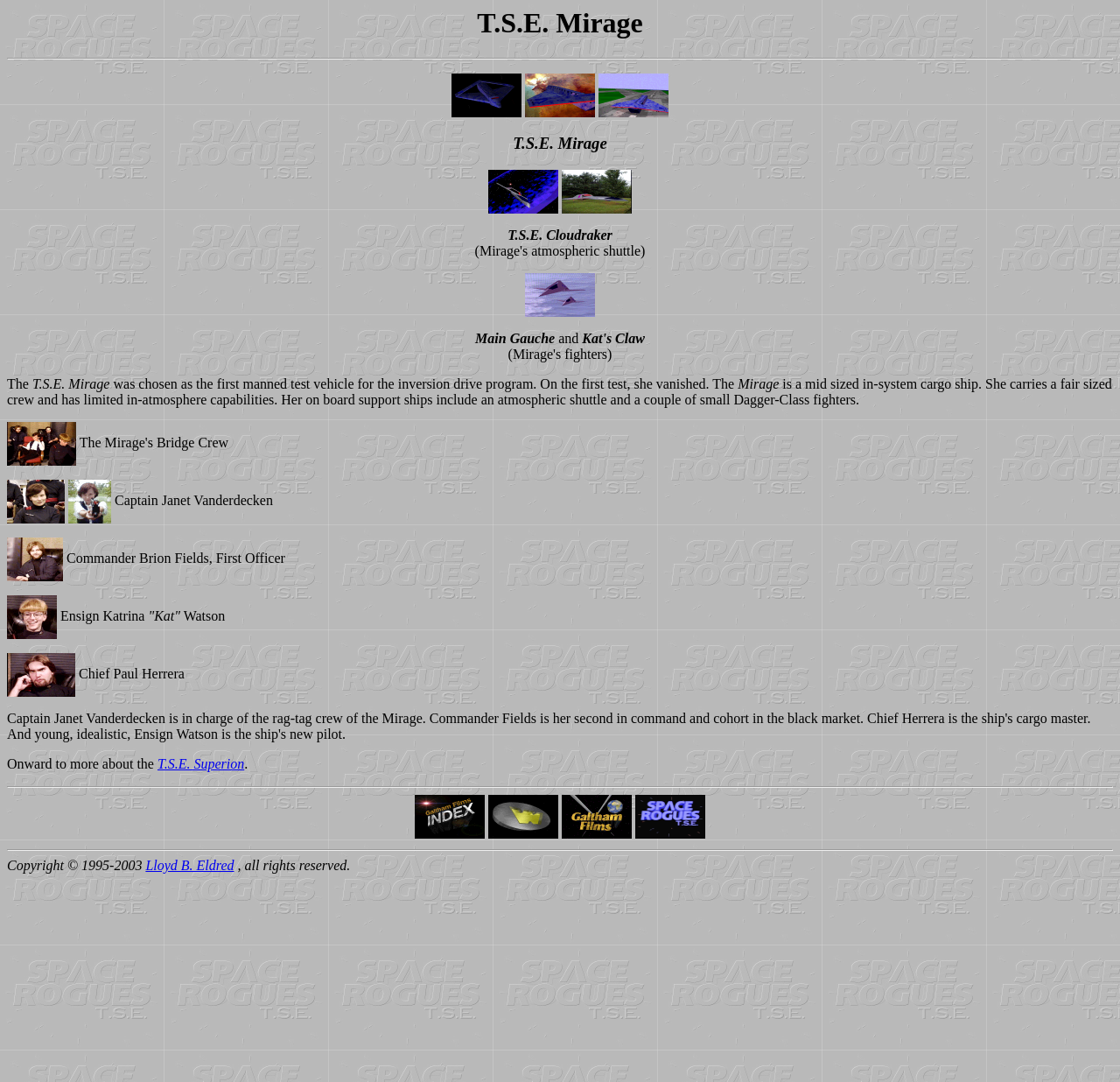Identify the coordinates of the bounding box for the element that must be clicked to accomplish the instruction: "View the Mirage image".

[0.403, 0.08, 0.466, 0.094]